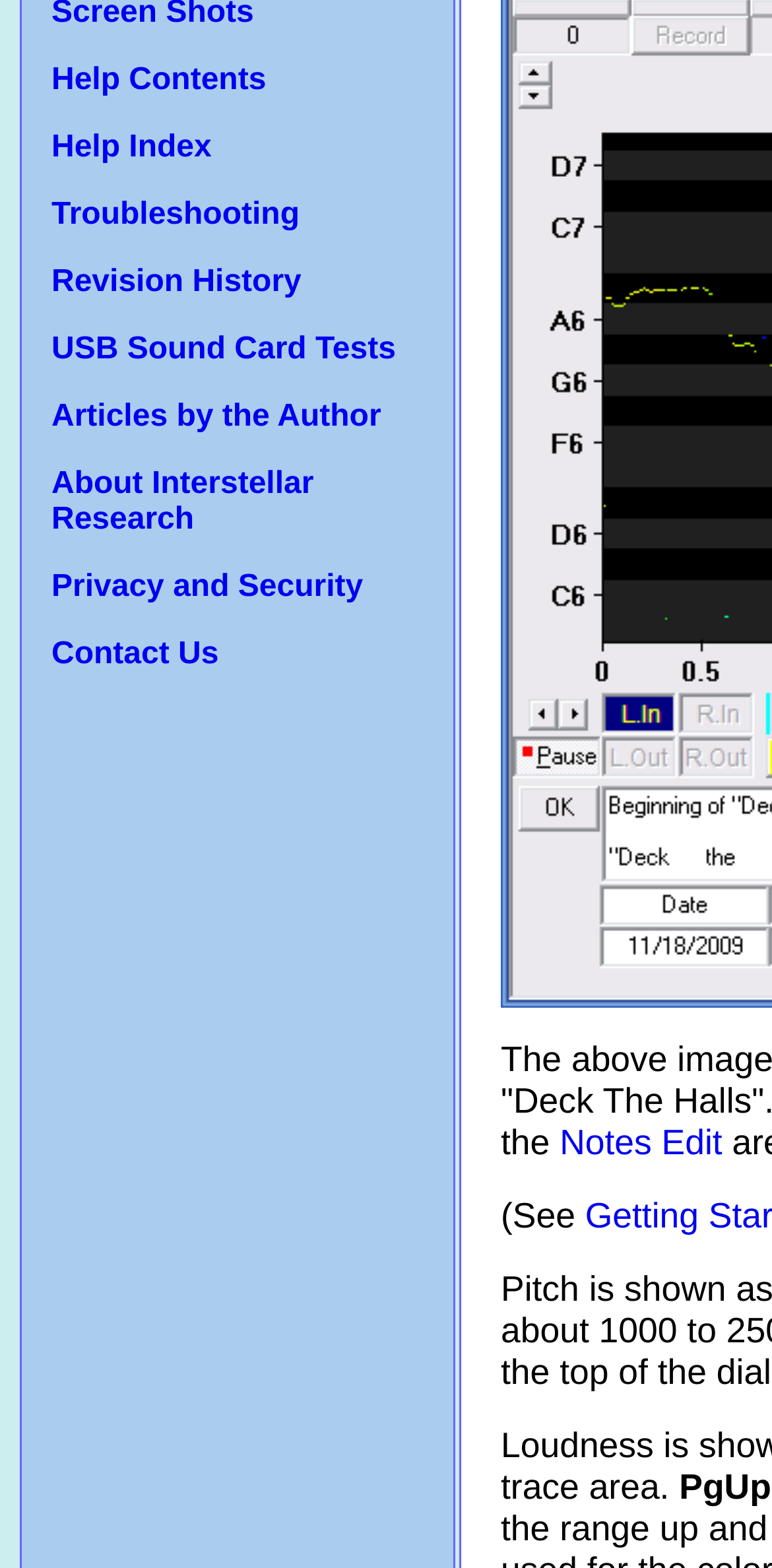Locate the bounding box coordinates for the element described below: "Help Contents". The coordinates must be four float values between 0 and 1, formatted as [left, top, right, bottom].

[0.067, 0.04, 0.345, 0.062]